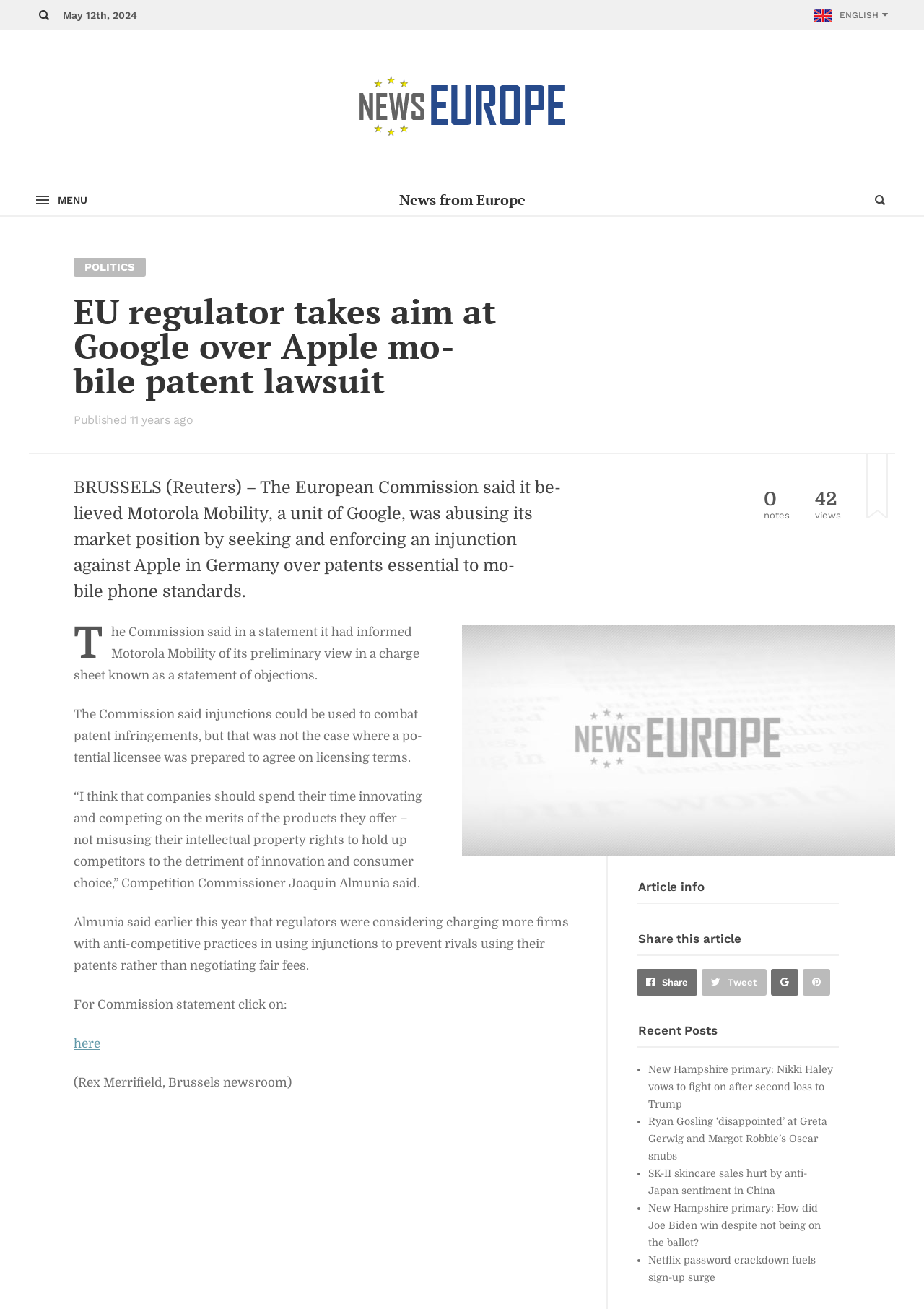What is the topic of the article?
Please use the image to provide a one-word or short phrase answer.

EU regulator and Google